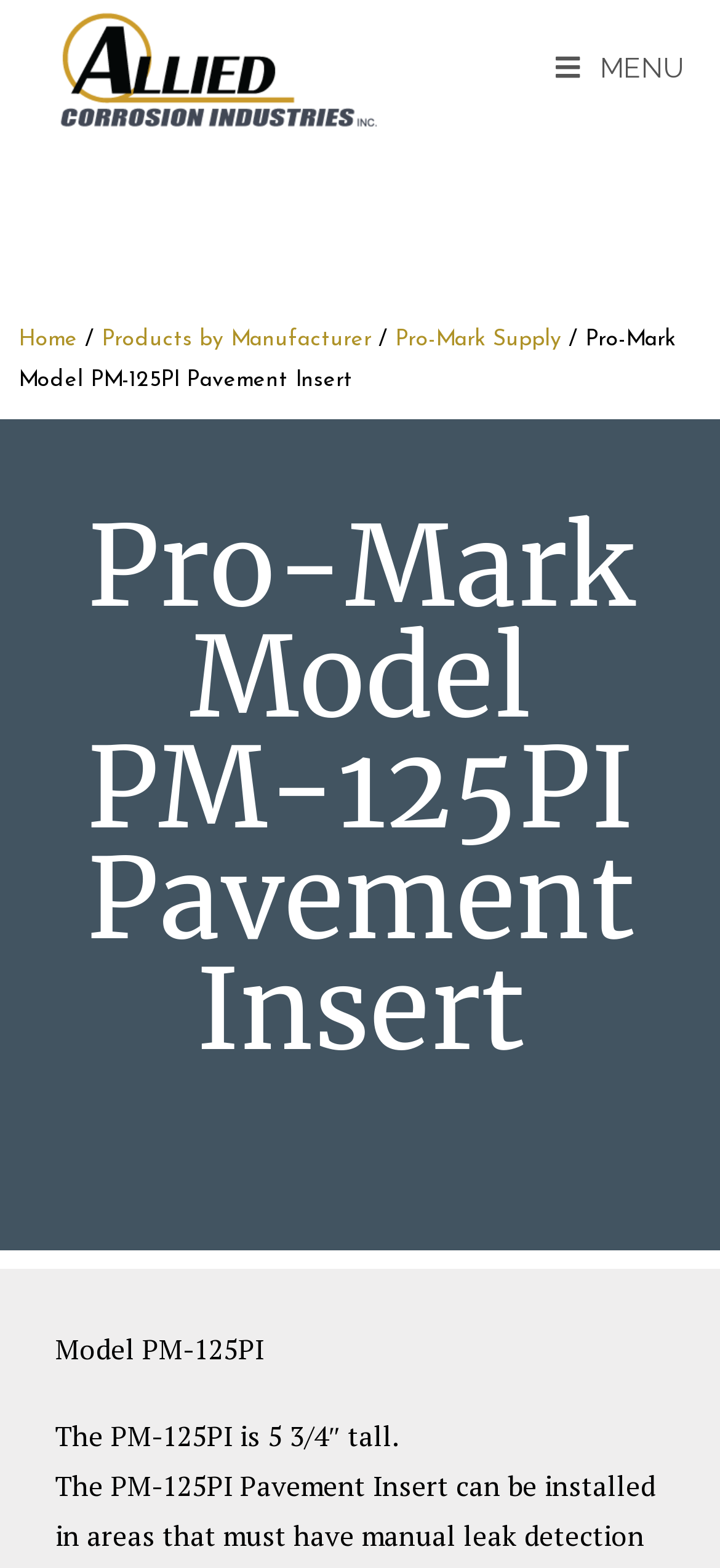How many links are in the breadcrumb navigation?
Using the screenshot, give a one-word or short phrase answer.

4